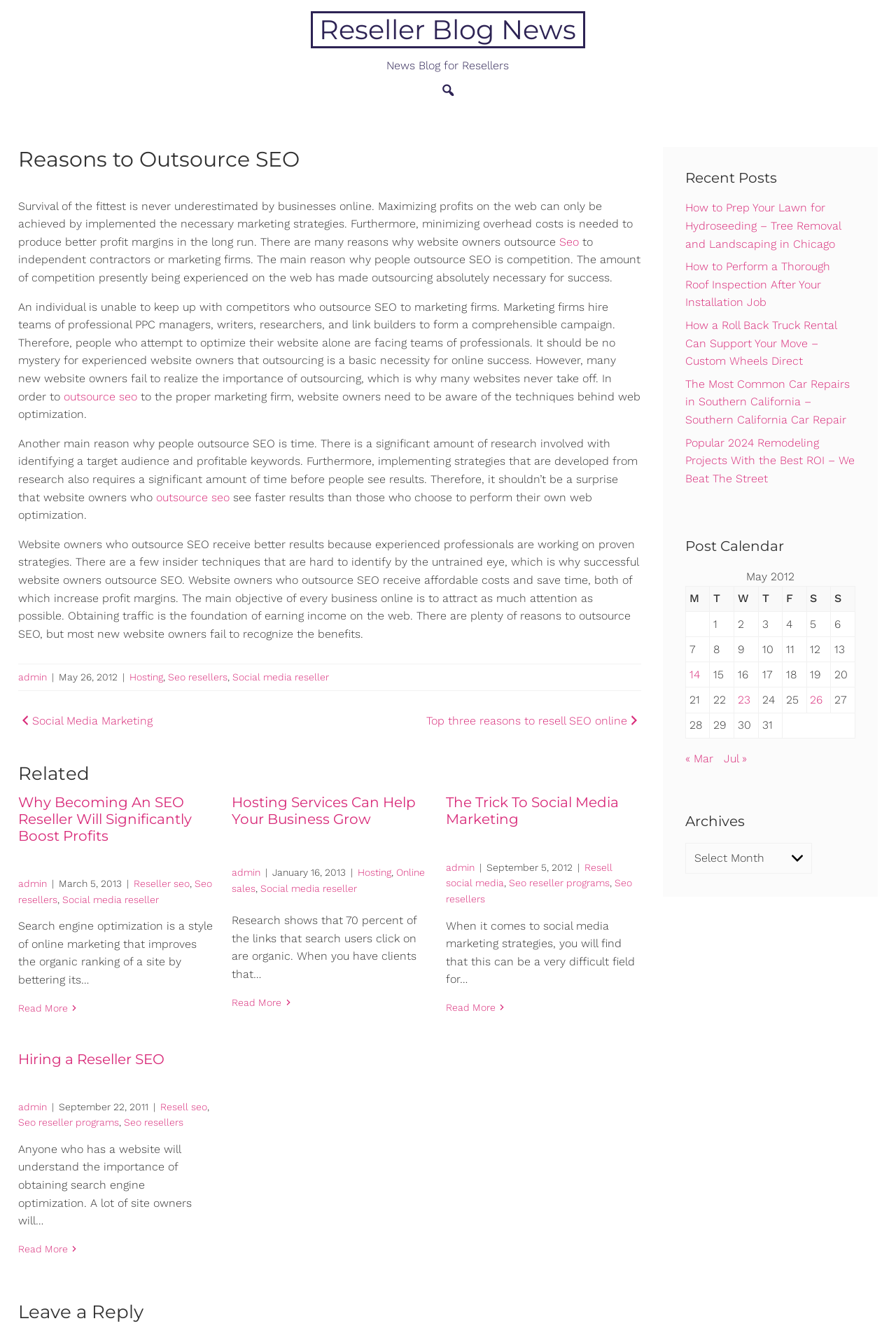Answer the question using only a single word or phrase: 
How many related articles are listed on this webpage?

3